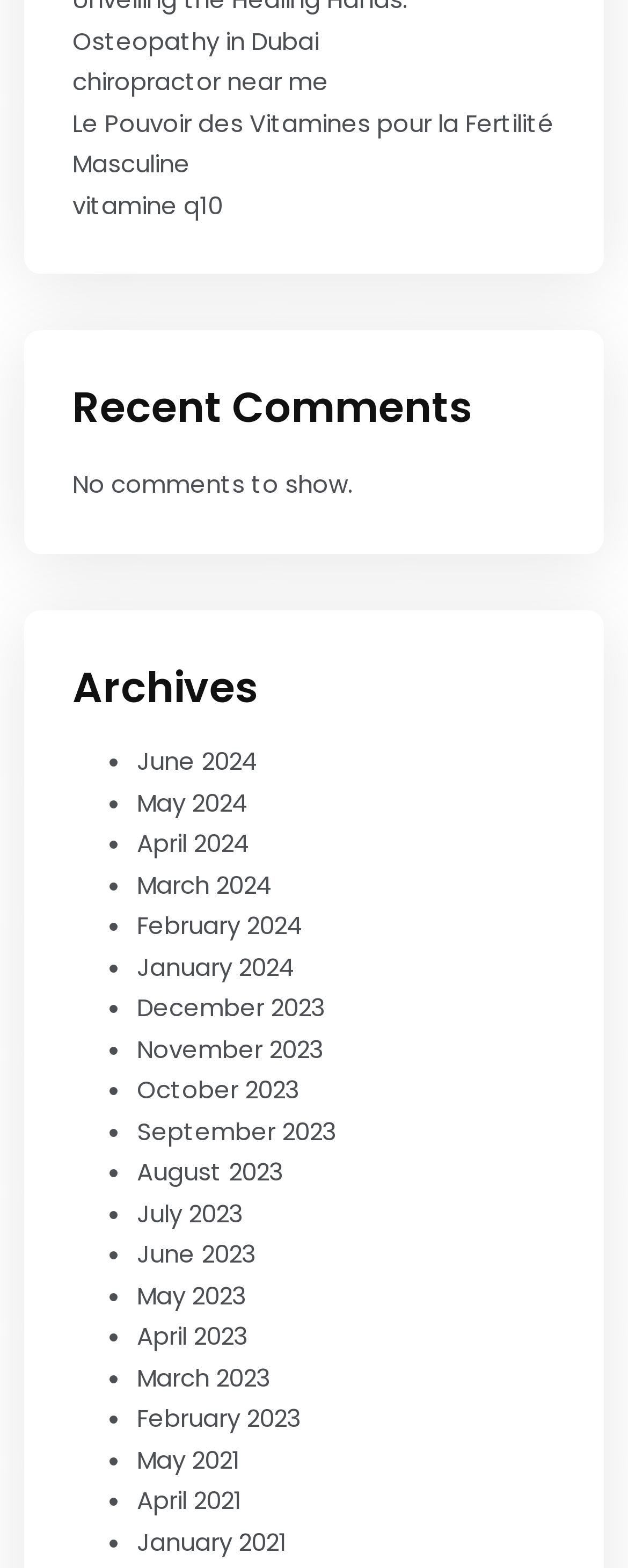Use one word or a short phrase to answer the question provided: 
What is the earliest month listed in the Archives section?

January 2021